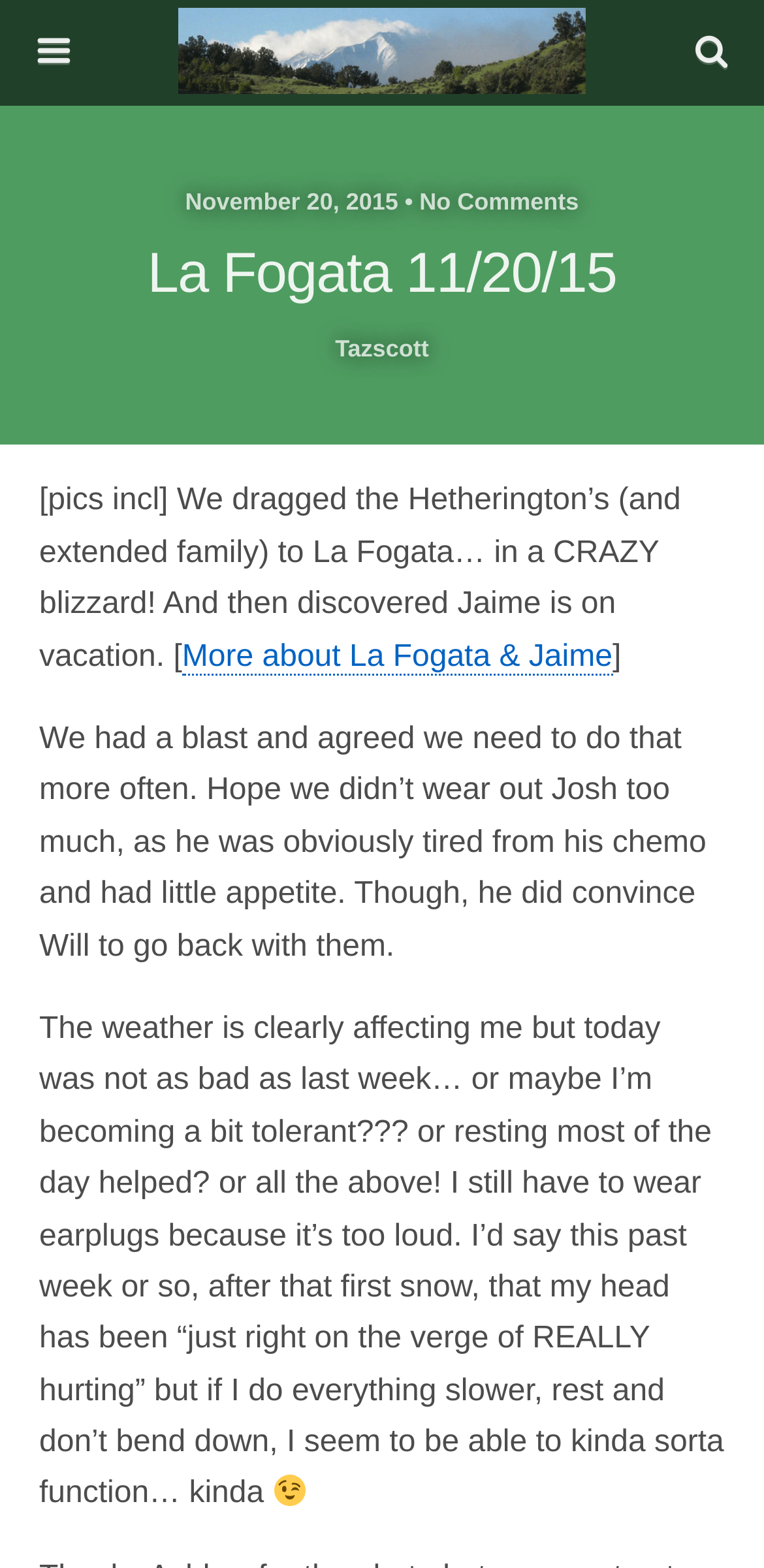Please provide a one-word or phrase answer to the question: 
Is there a search function on the webpage?

Yes